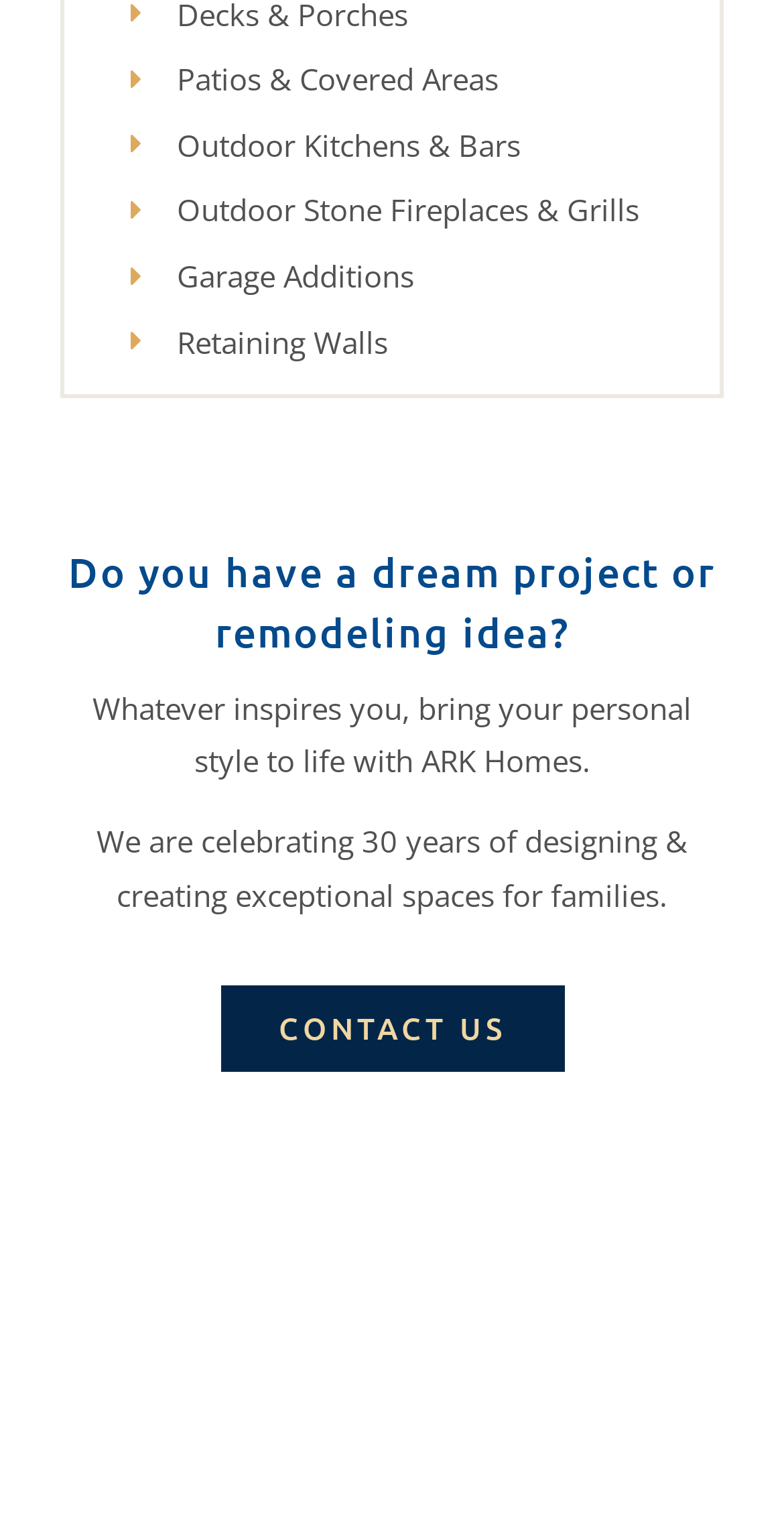How many outdoor living areas are mentioned?
Using the image as a reference, give an elaborate response to the question.

There are four StaticText elements that mention outdoor living areas: 'Patios & Covered Areas', 'Outdoor Kitchens & Bars', 'Outdoor Stone Fireplaces & Grills', and 'Retaining Walls'. These suggest that there are four outdoor living areas mentioned on the webpage.